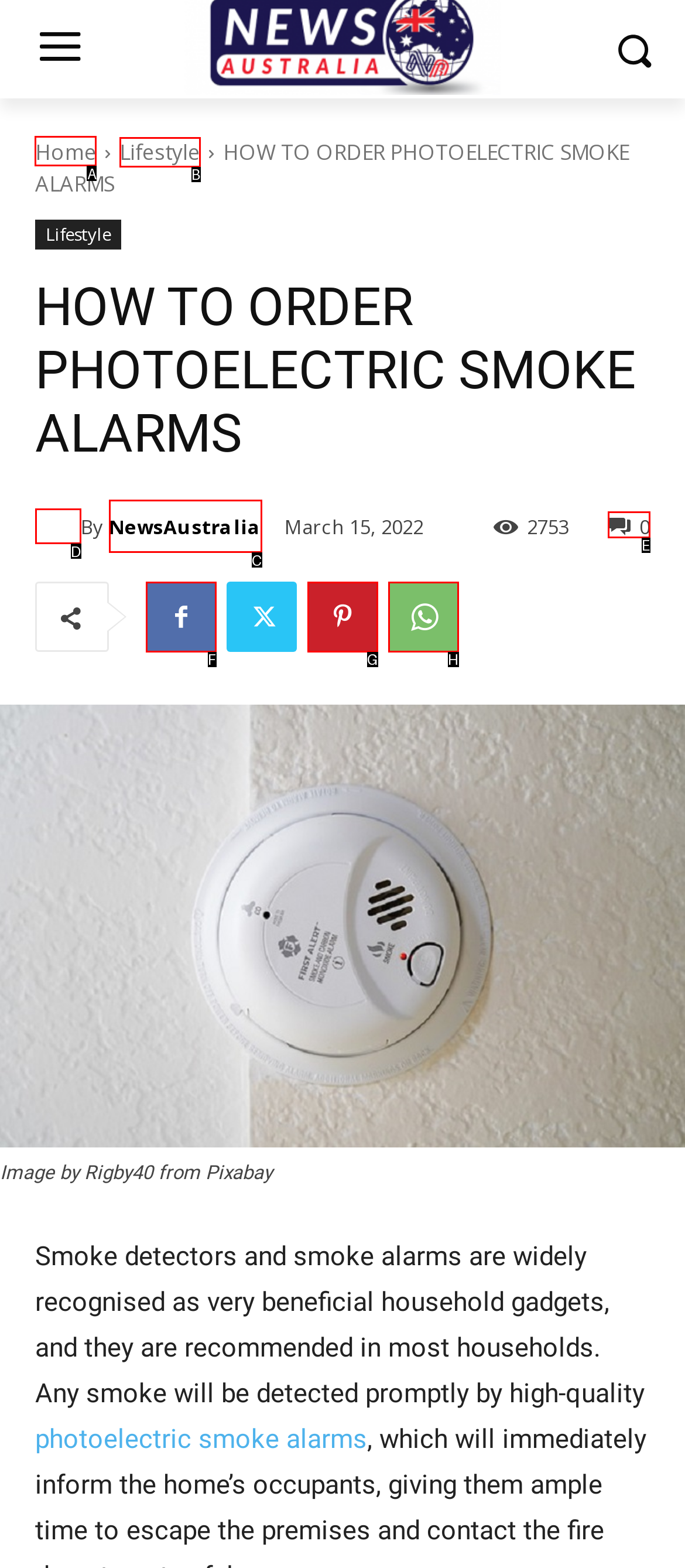Tell me which option I should click to complete the following task: Click the Home link
Answer with the option's letter from the given choices directly.

A